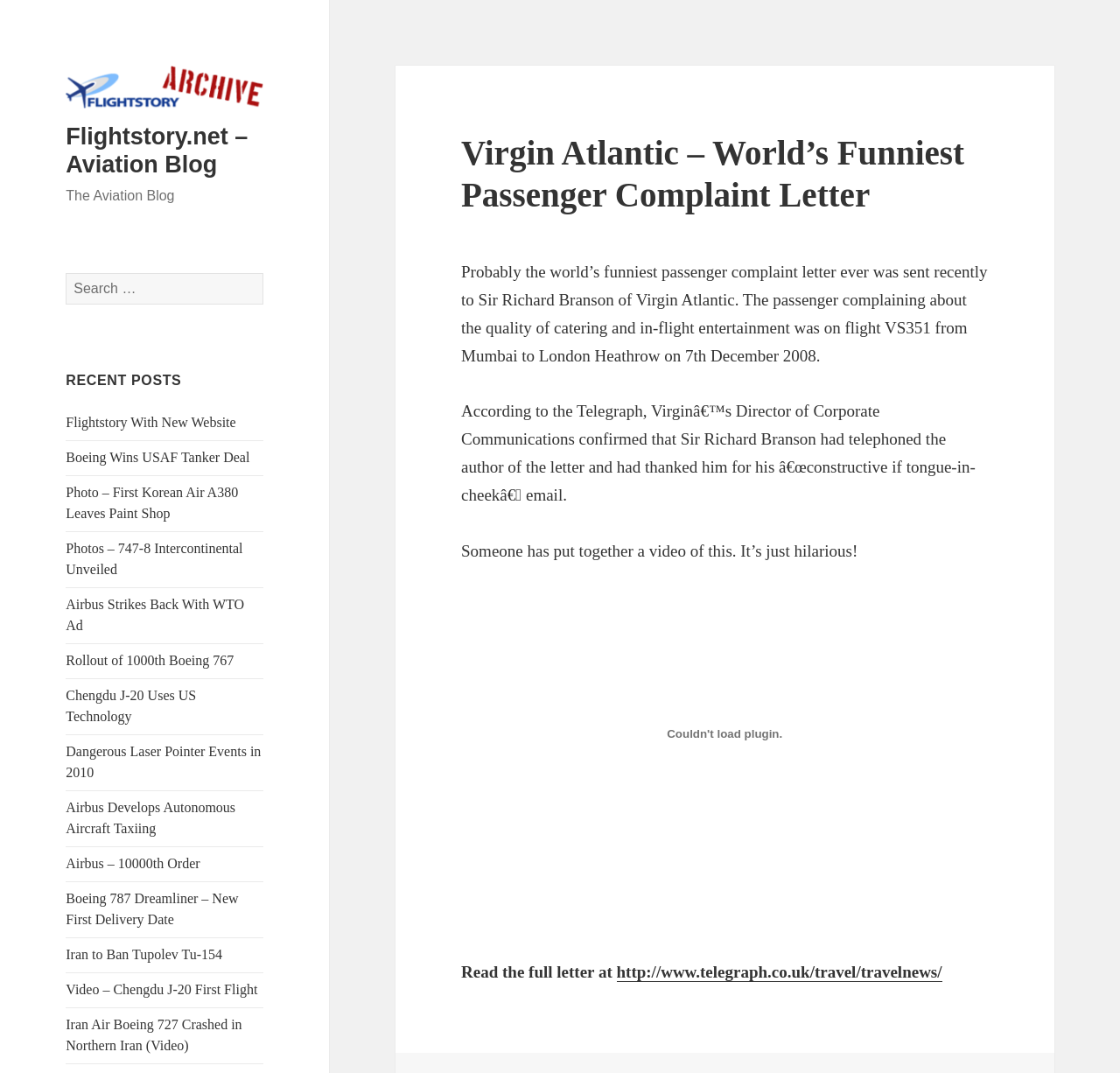Identify the text that serves as the heading for the webpage and generate it.

Virgin Atlantic – World’s Funniest Passenger Complaint Letter